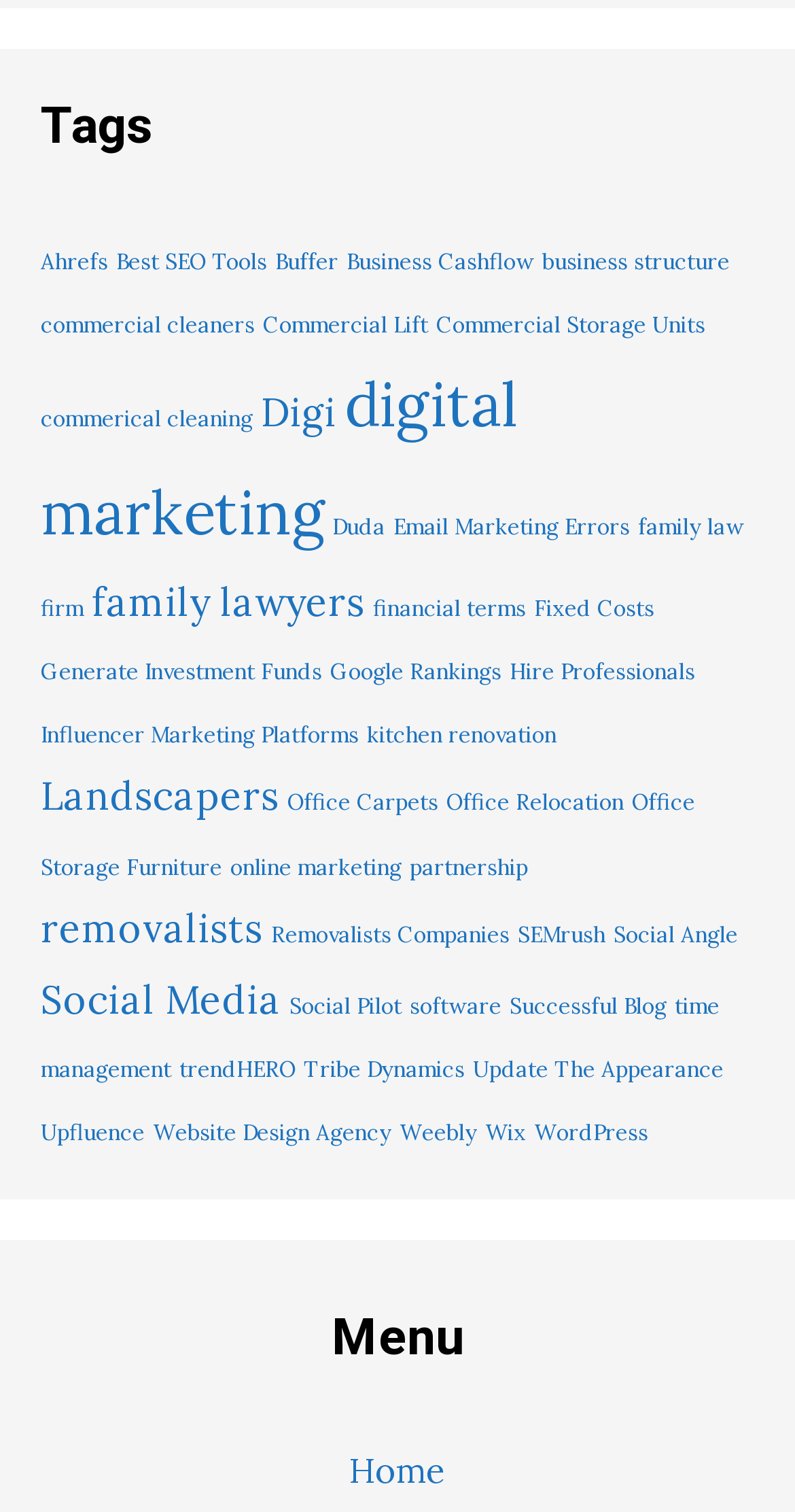Reply to the question with a single word or phrase:
How many items are related to 'Social Media'?

2